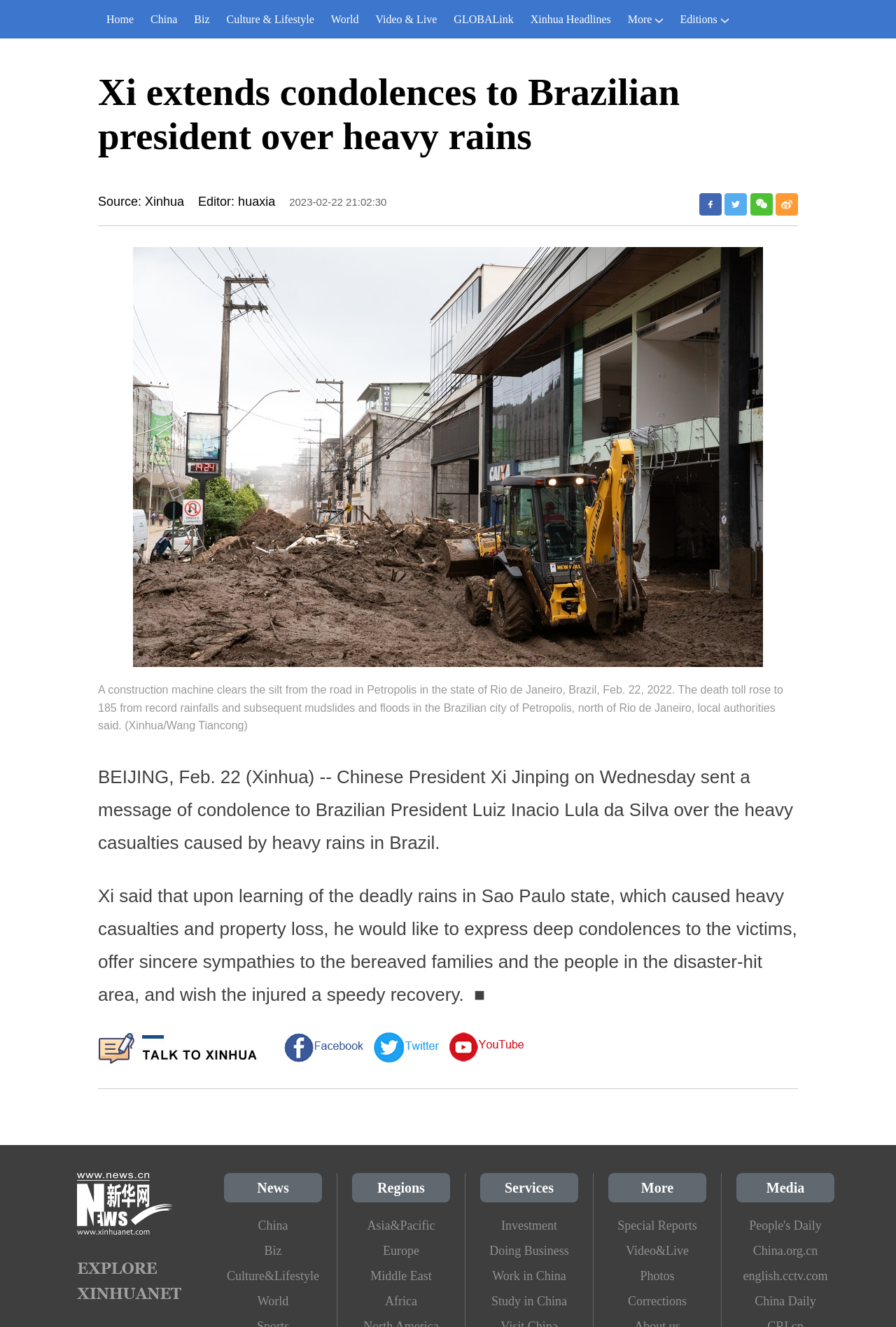For the following element description, predict the bounding box coordinates in the format (top-left x, top-left y, bottom-right x, bottom-right y). All values should be floating point numbers between 0 and 1. Description: China Daily

[0.822, 0.971, 0.931, 0.99]